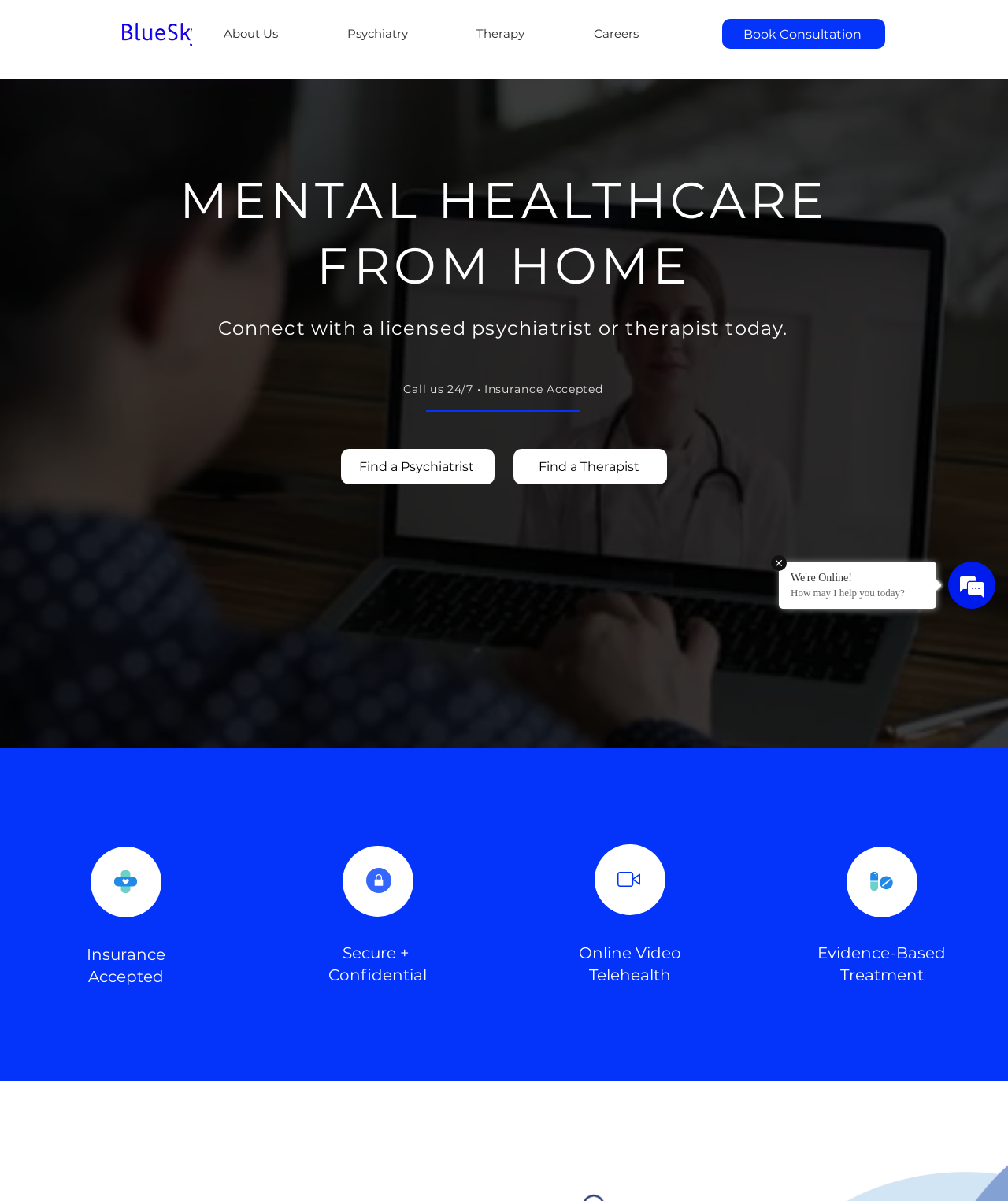How many ways are there to connect with a mental health professional?
We need a detailed and exhaustive answer to the question. Please elaborate.

The webpage provides two ways to connect with a mental health professional: 'Find a Psychiatrist' and 'Find a Therapist', allowing users to choose the type of professional they need to consult with.